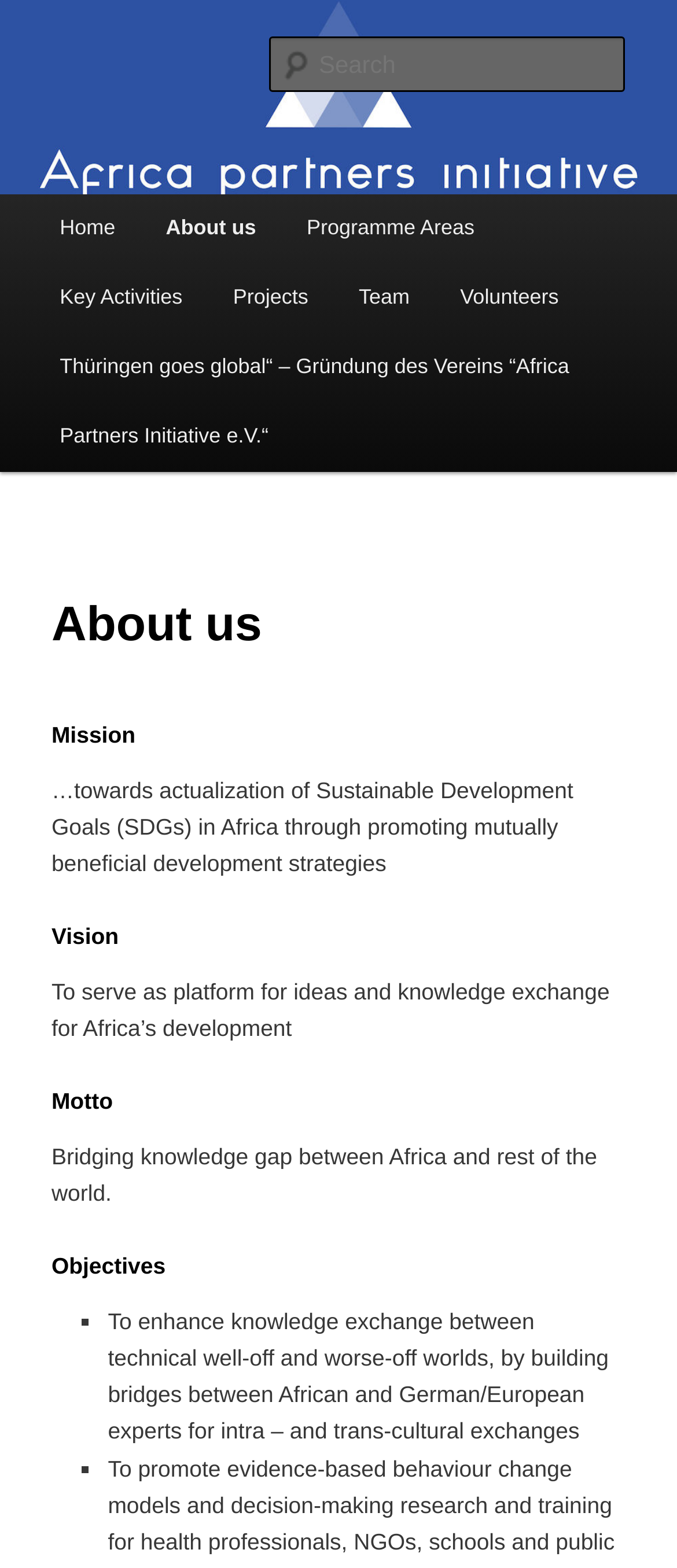Show the bounding box coordinates for the HTML element described as: "Volunteers".

[0.642, 0.169, 0.862, 0.213]